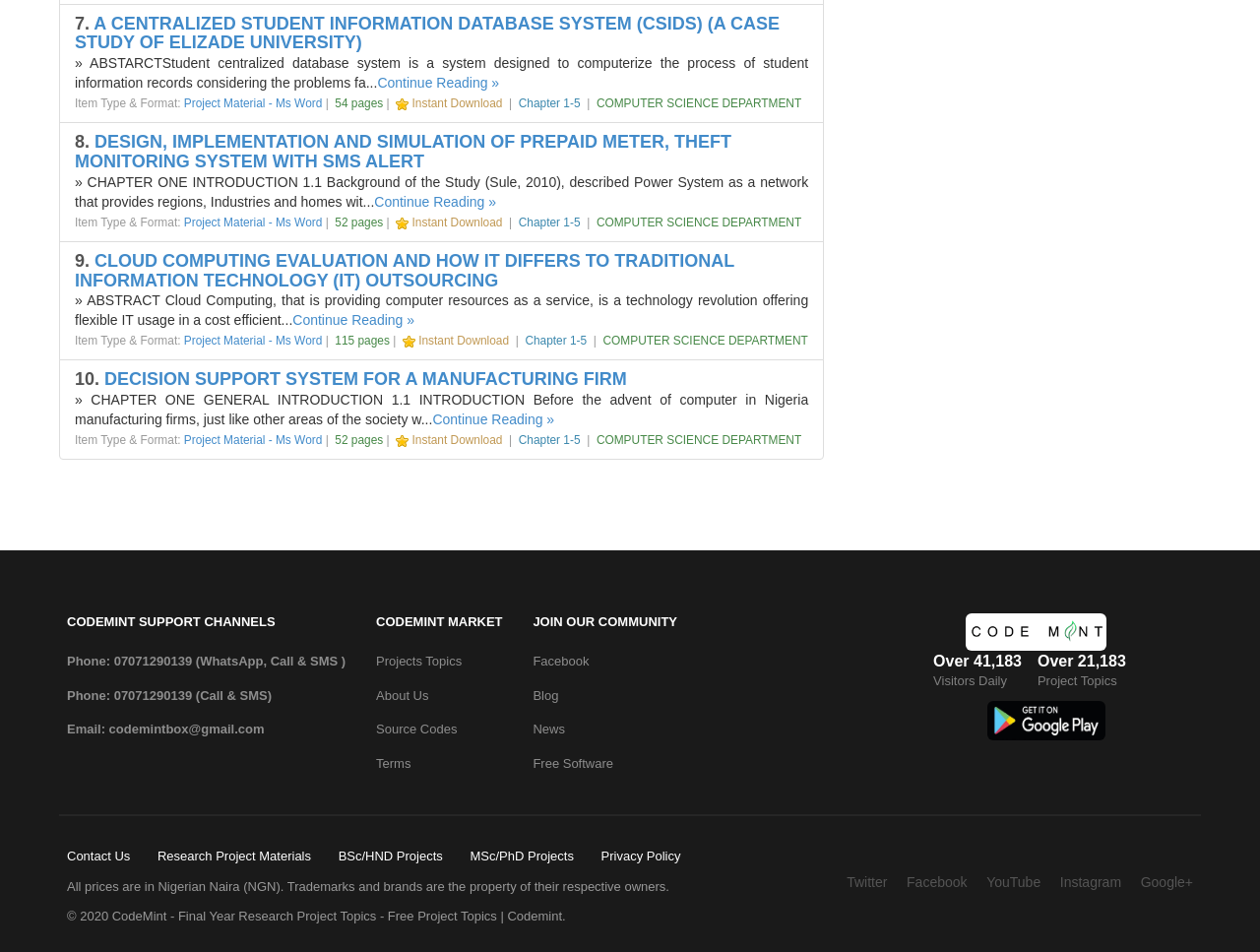Find the bounding box coordinates of the element I should click to carry out the following instruction: "Click on 'A CENTRALIZED STUDENT INFORMATION DATABASE SYSTEM (CSIDS) (A CASE STUDY OF ELIZADE UNIVERSITY)' to read more".

[0.059, 0.014, 0.619, 0.055]